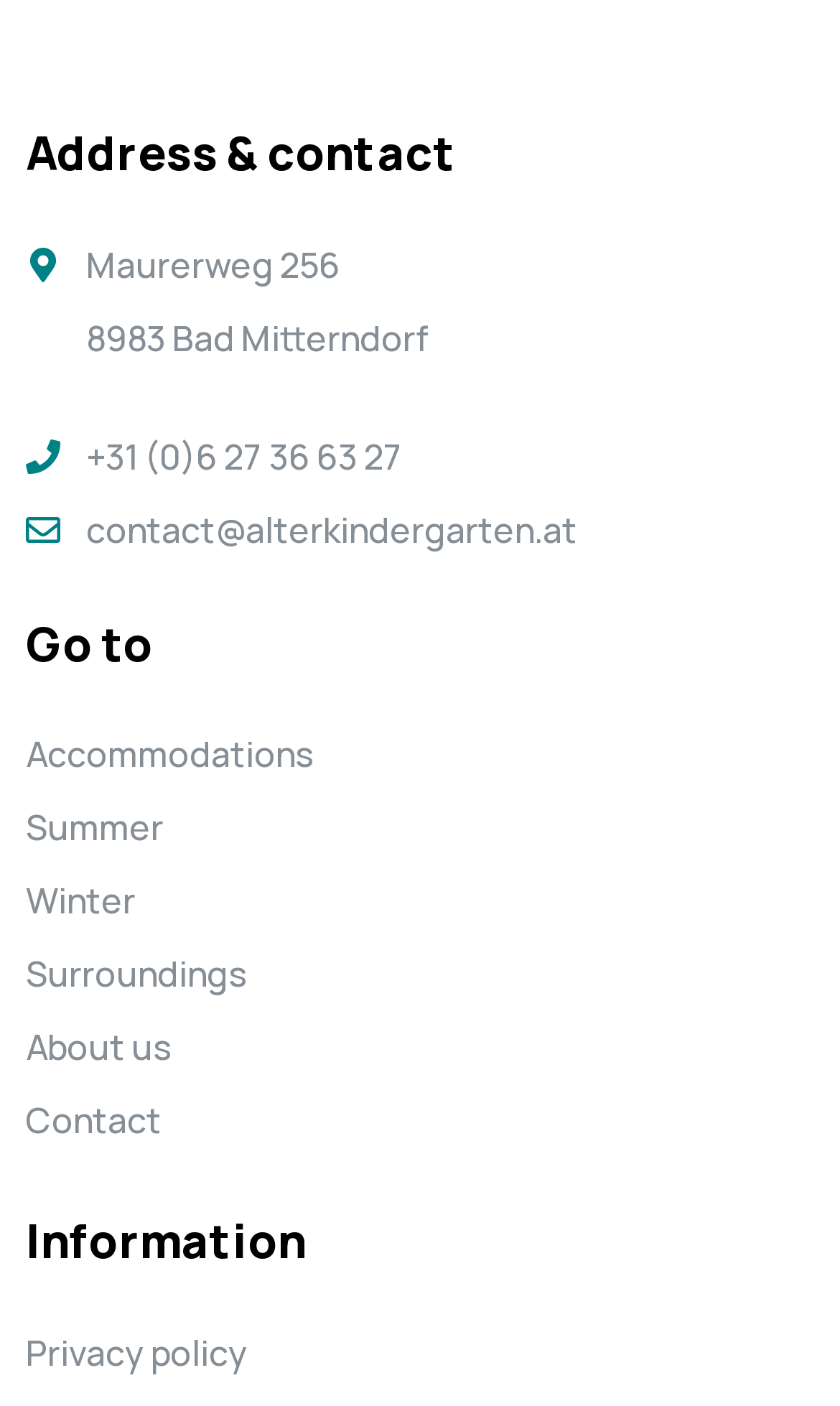Can you show the bounding box coordinates of the region to click on to complete the task described in the instruction: "Send an email to contact@alterkindergarten.at"?

[0.103, 0.354, 0.969, 0.401]